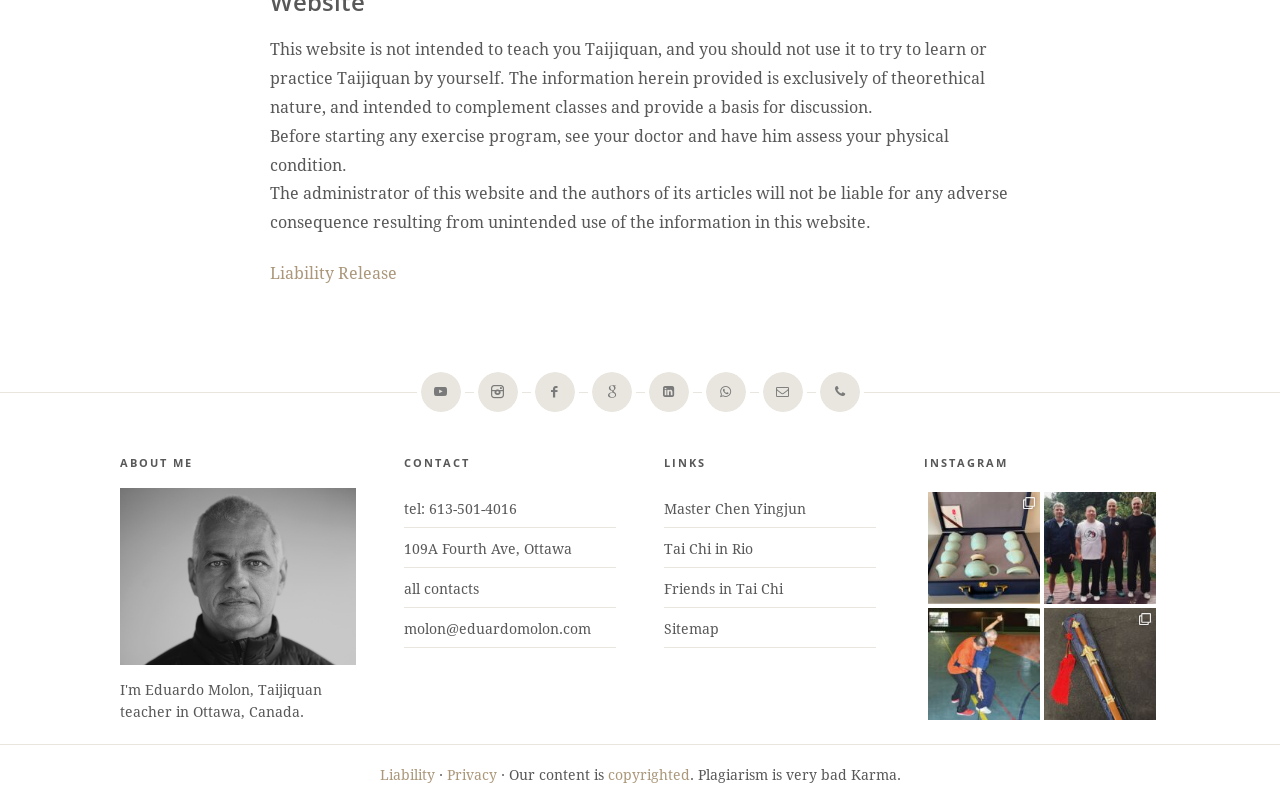Using the element description: "Log in", determine the bounding box coordinates for the specified UI element. The coordinates should be four float numbers between 0 and 1, [left, top, right, bottom].

None